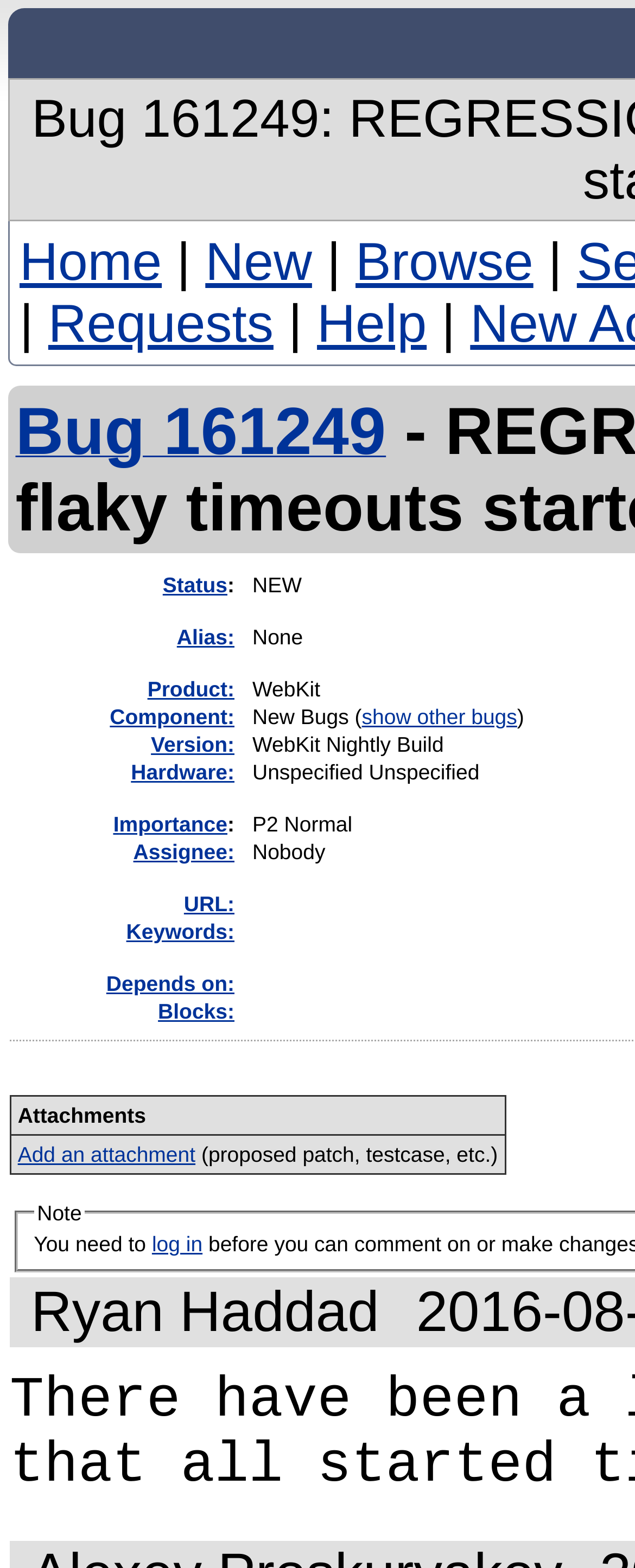Given the element description, predict the bounding box coordinates in the format (top-left x, top-left y, bottom-right x, bottom-right y). Make sure all values are between 0 and 1. Here is the element description: Hardware:

[0.206, 0.485, 0.369, 0.5]